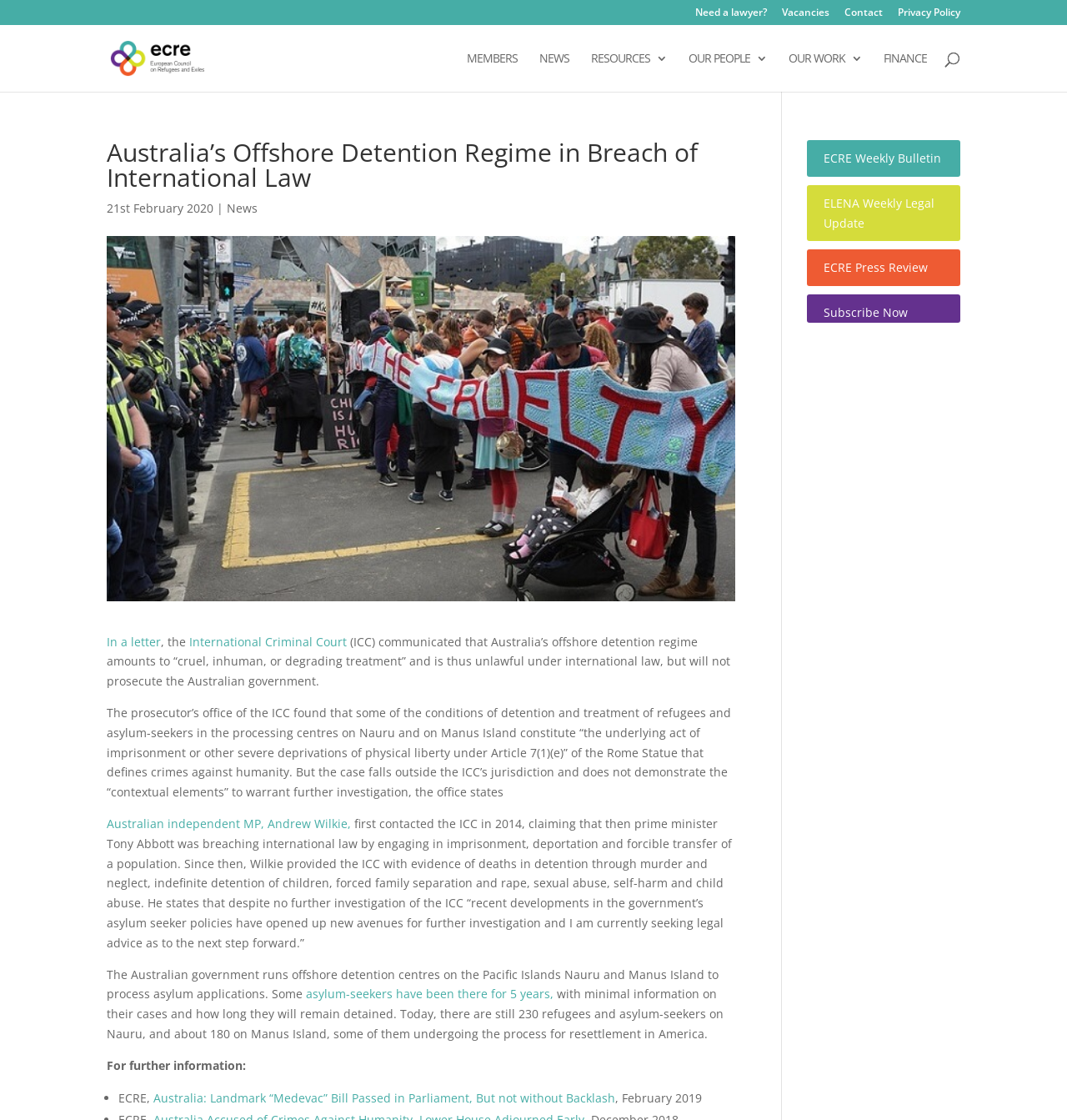Specify the bounding box coordinates of the area to click in order to follow the given instruction: "Contact the organization."

[0.791, 0.007, 0.827, 0.022]